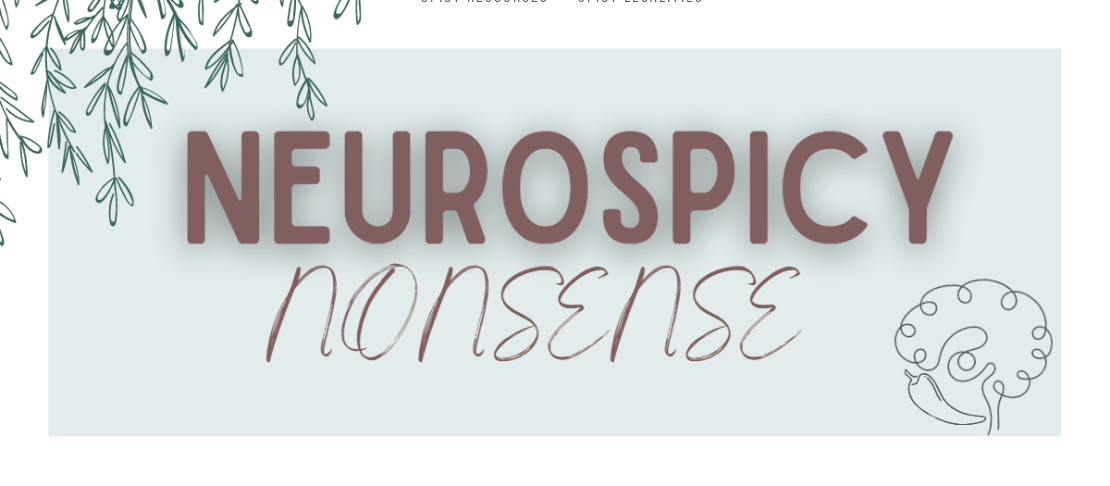Give a thorough explanation of the image.

The image features the title "NEUROSPICY nonsense," prominently displayed in a stylized font. The word "NEUROSPICY" stands out in bold, earthy tones, while "nonsense" is elegantly scripted in a lighter hue, suggesting a playful yet thoughtful approach to the topic. The background is a soft, muted color that enhances the text's visibility, surrounded by delicate illustrations of leafy vines on the left side, adding a touch of nature and whimsy. A small graphic of a stylized brain to the right introduces an element of visual interest, complementing the thematic focus on neurological diversity and ADHD-related insights. This image serves as the engaging banner for the "NeuroSpicy Nonsense" webpage, inviting readers into a space dedicated to exploring ADHD and related topics with a light-hearted perspective.